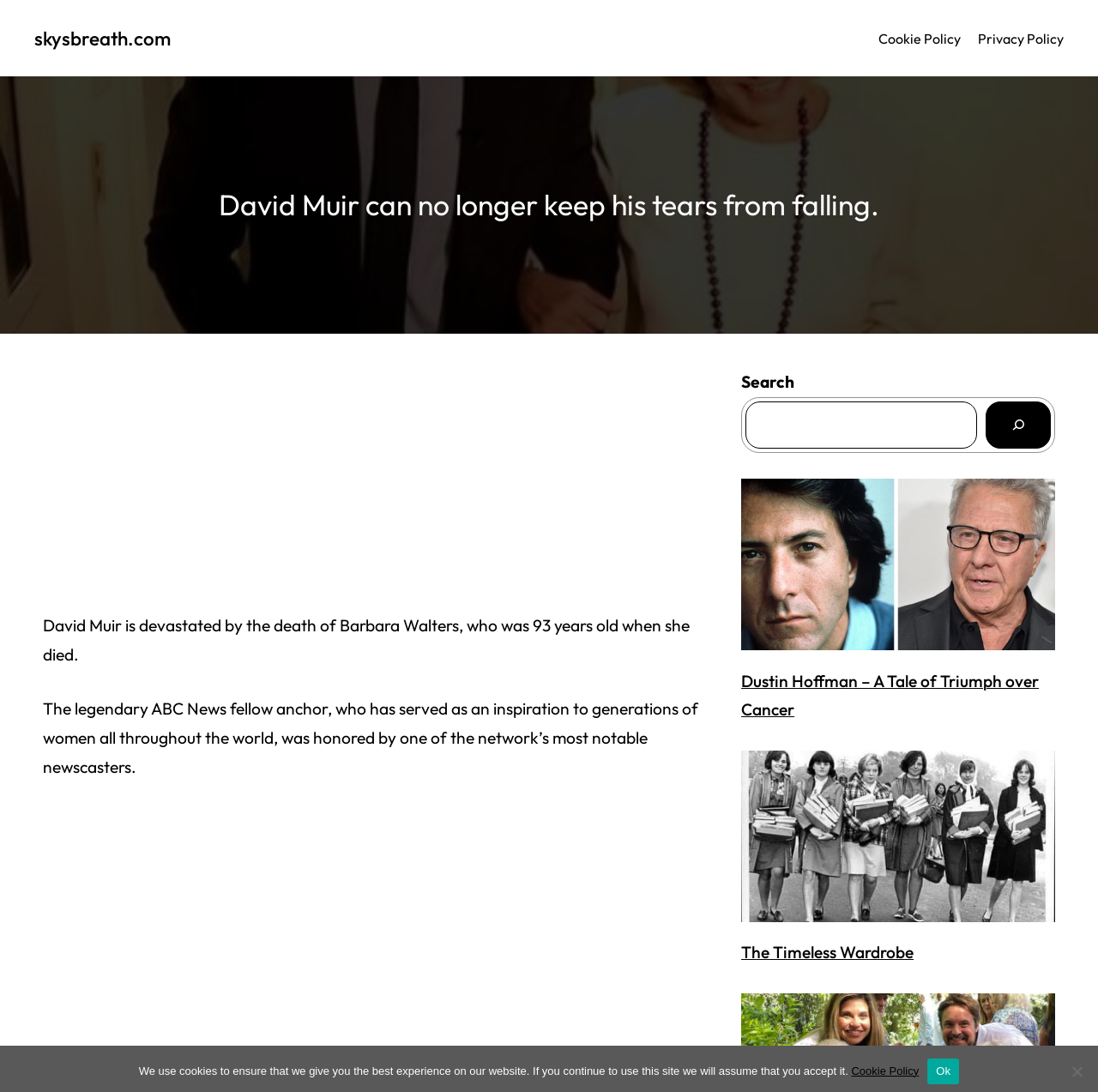How many articles are listed below the main heading?
Based on the image, answer the question with as much detail as possible.

The webpage contains three figures with links 'Dustin Hoffman – A Tale of Triumph over Cancer', 'The Timeless Wardrobe' and another one, which indicates that there are three articles listed below the main heading.